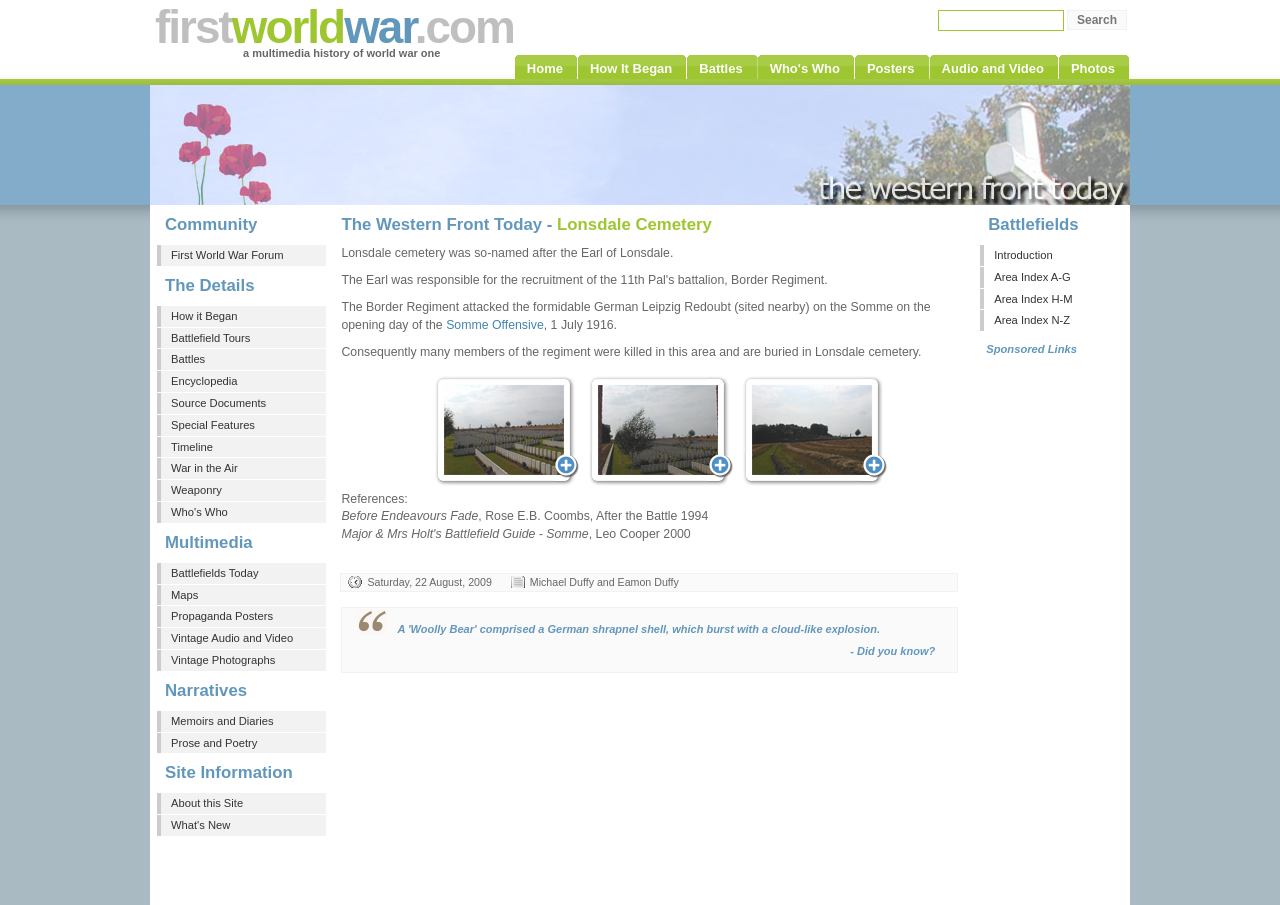Please pinpoint the bounding box coordinates for the region I should click to adhere to this instruction: "Explore Lonsdale Cemetery".

[0.58, 0.416, 0.693, 0.537]